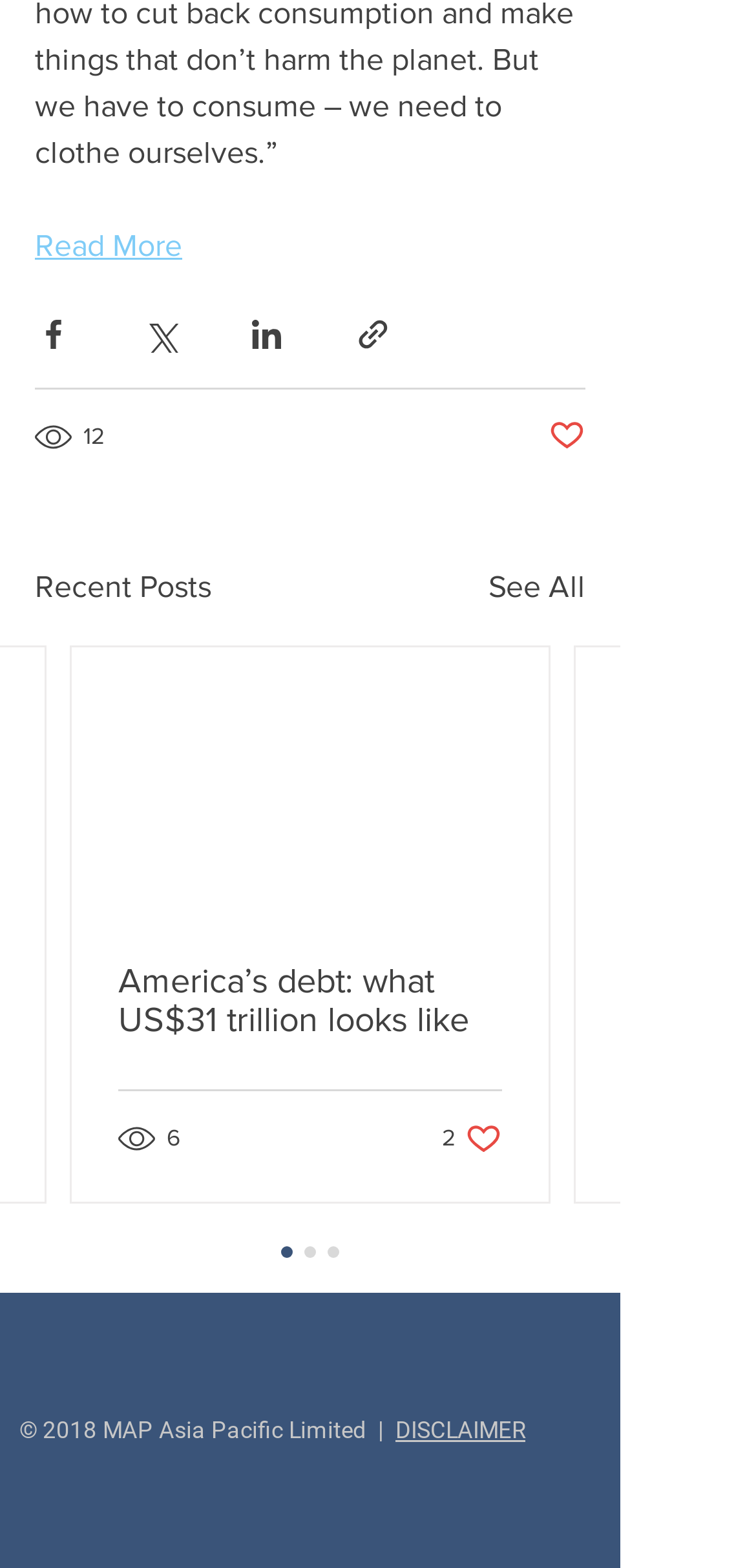What is the copyright information?
From the details in the image, provide a complete and detailed answer to the question.

The copyright information is located at the bottom of the webpage and reads '© 2018 MAP Asia Pacific Limited'. This is followed by a separator and then a link to the DISCLAIMER.